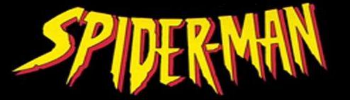Can you look at the image and give a comprehensive answer to the question:
What is Spider-Man known for?

Spider-Man is known for his agility, web-slinging abilities, and a strong moral compass because the caption states that the character is beloved for these traits, which are essential to his identity as a superhero.